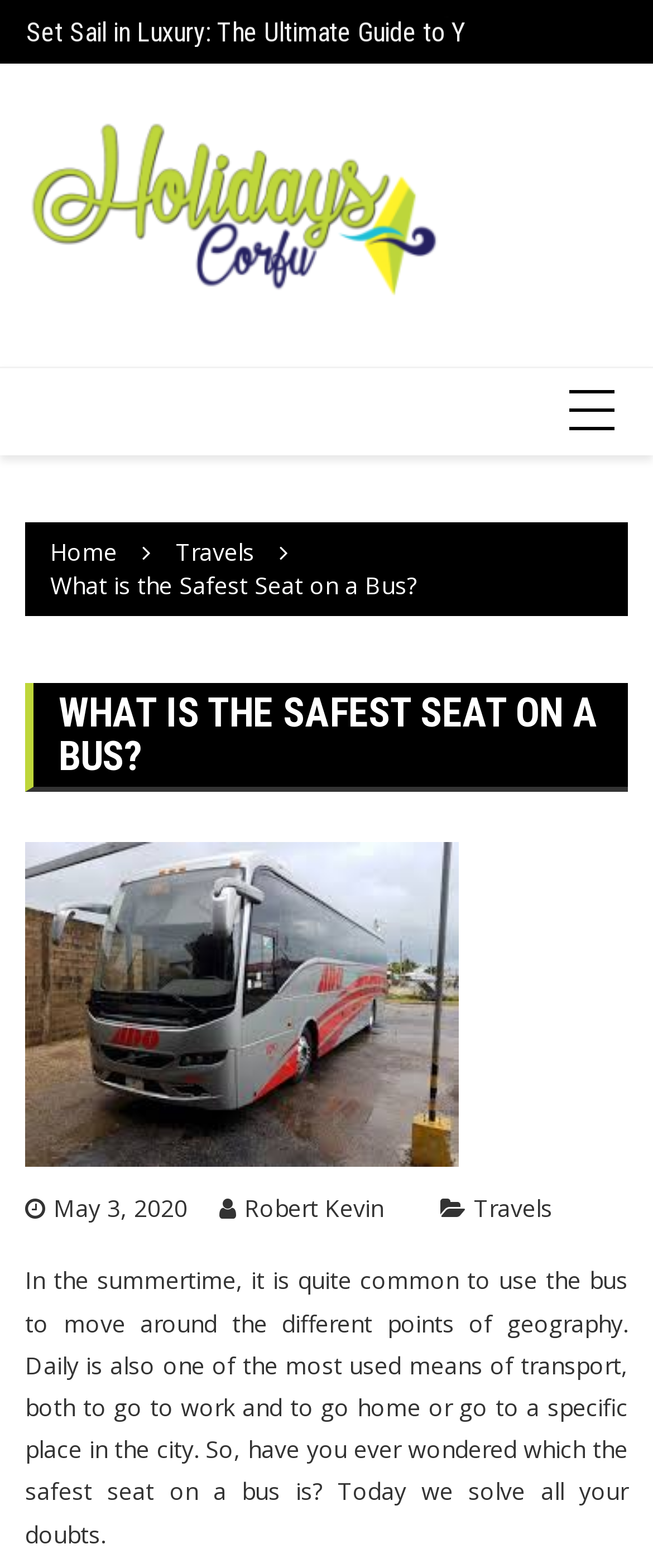Given the element description: "Robert Kevin", predict the bounding box coordinates of the UI element it refers to, using four float numbers between 0 and 1, i.e., [left, top, right, bottom].

[0.336, 0.761, 0.587, 0.781]